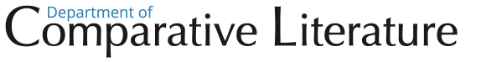What is the department's role?
Relying on the image, give a concise answer in one word or a brief phrase.

Fostering critical analysis and interdisciplinary dialogue